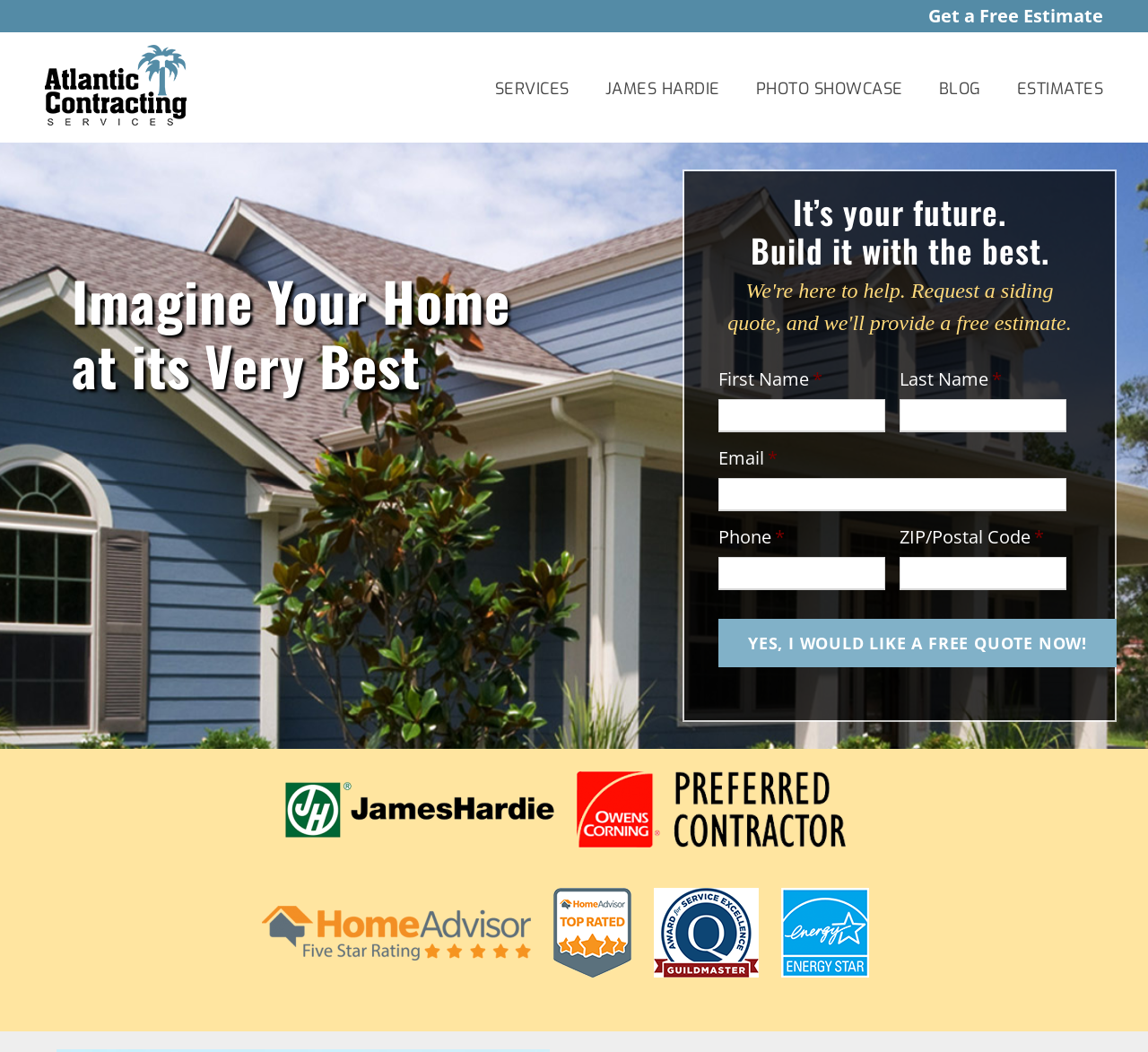Reply to the question with a single word or phrase:
What is the purpose of the form?

Get a free quote